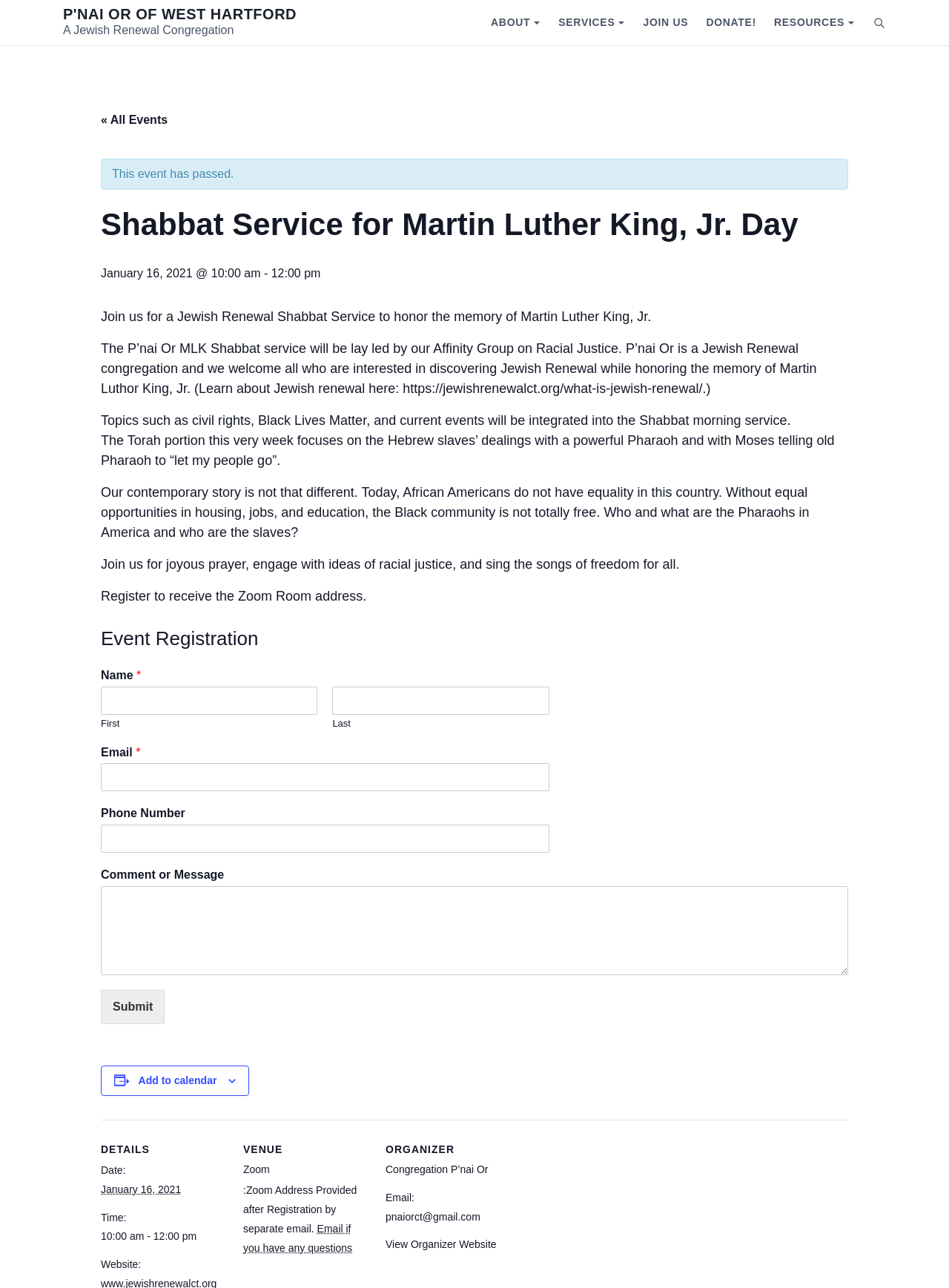What is the time of the event?
Using the details shown in the screenshot, provide a comprehensive answer to the question.

The time of the event can be found in the generic element '2021-01-16' with bounding box coordinates [0.106, 0.954, 0.237, 0.966].